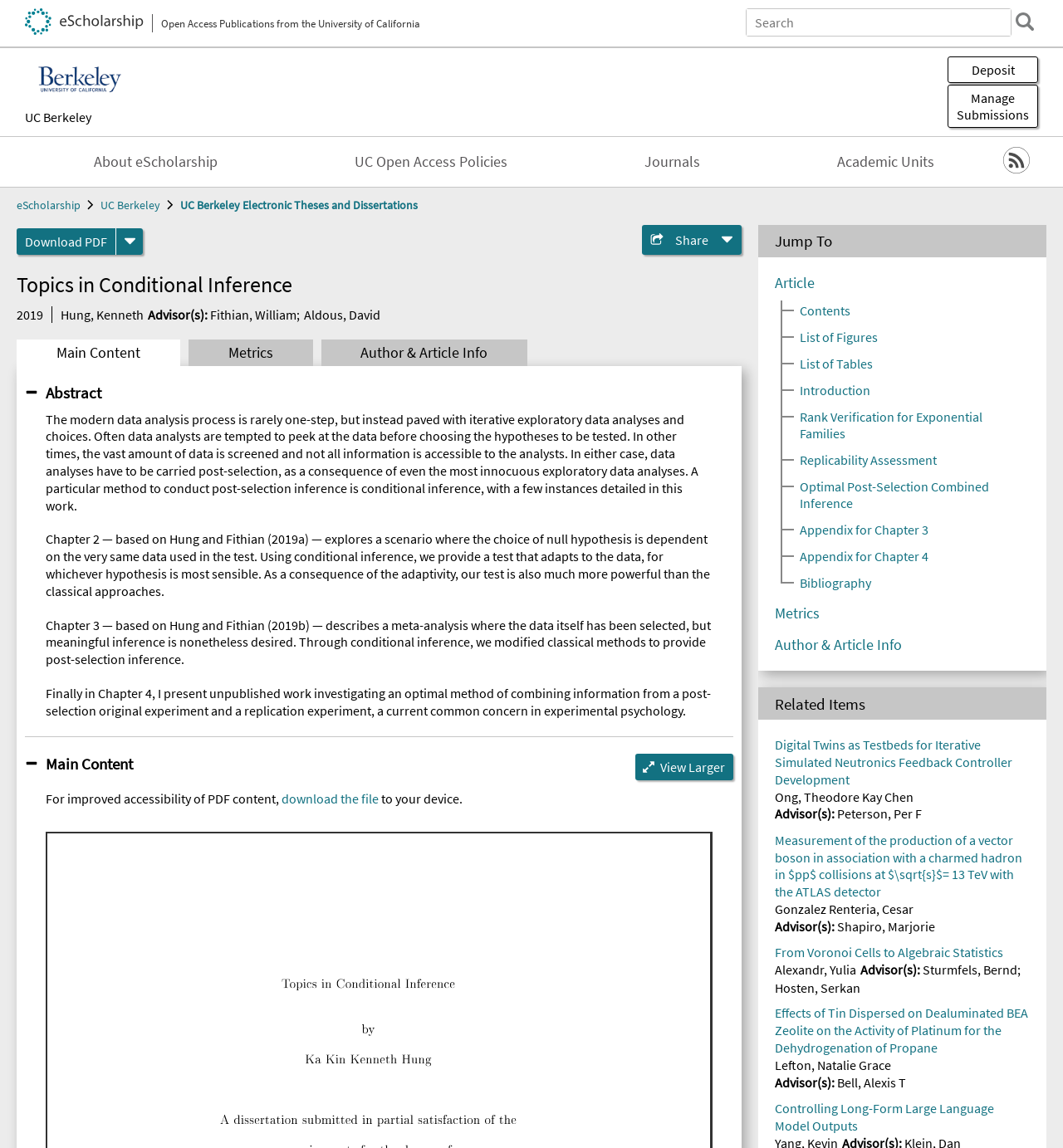With reference to the screenshot, provide a detailed response to the question below:
How many related items are listed on the webpage?

I found the answer by looking at the section that lists related items, where I see three items: 'Digital Twins as Testbeds for Iterative Simulated Neutronics Feedback Controller Development', 'Measurement of the production of a vector boson in association with a charmed hadron in $pp$ collisions at $\sqrt{s}$= 13 TeV with the ATLAS detector', and 'From Voronoi Cells to Algebraic Statistics'. This implies that there are 3 related items listed on the webpage.